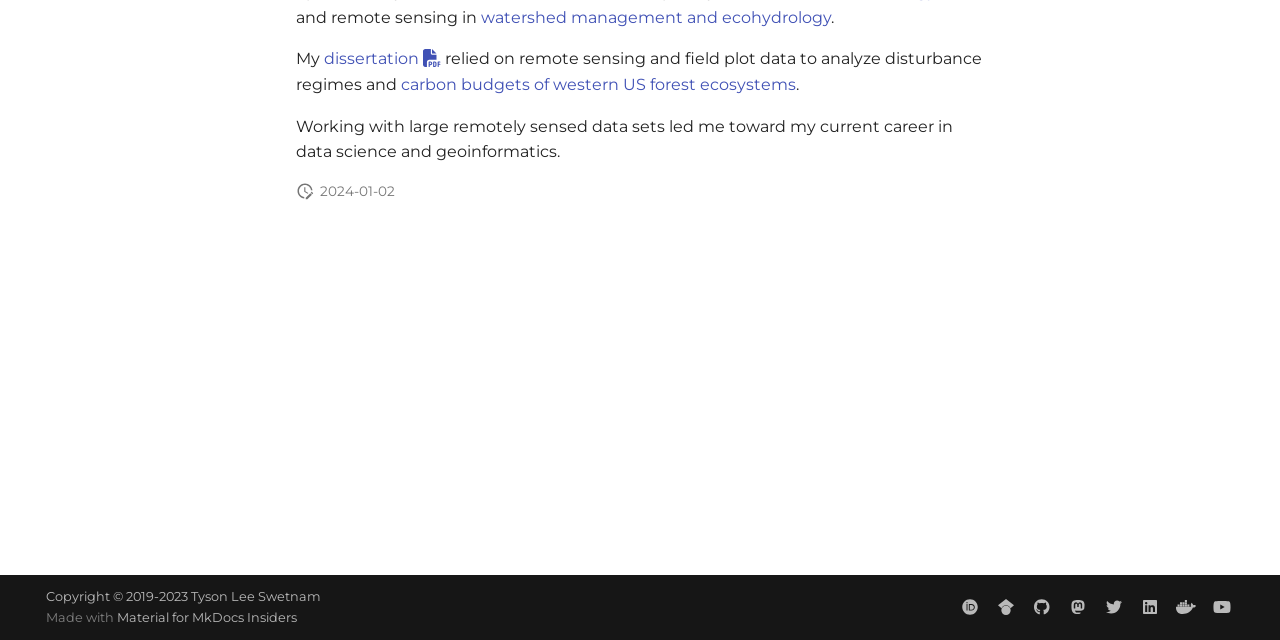Provide the bounding box coordinates of the HTML element described by the text: "watershed management and ecohydrology". The coordinates should be in the format [left, top, right, bottom] with values between 0 and 1.

[0.376, 0.012, 0.649, 0.042]